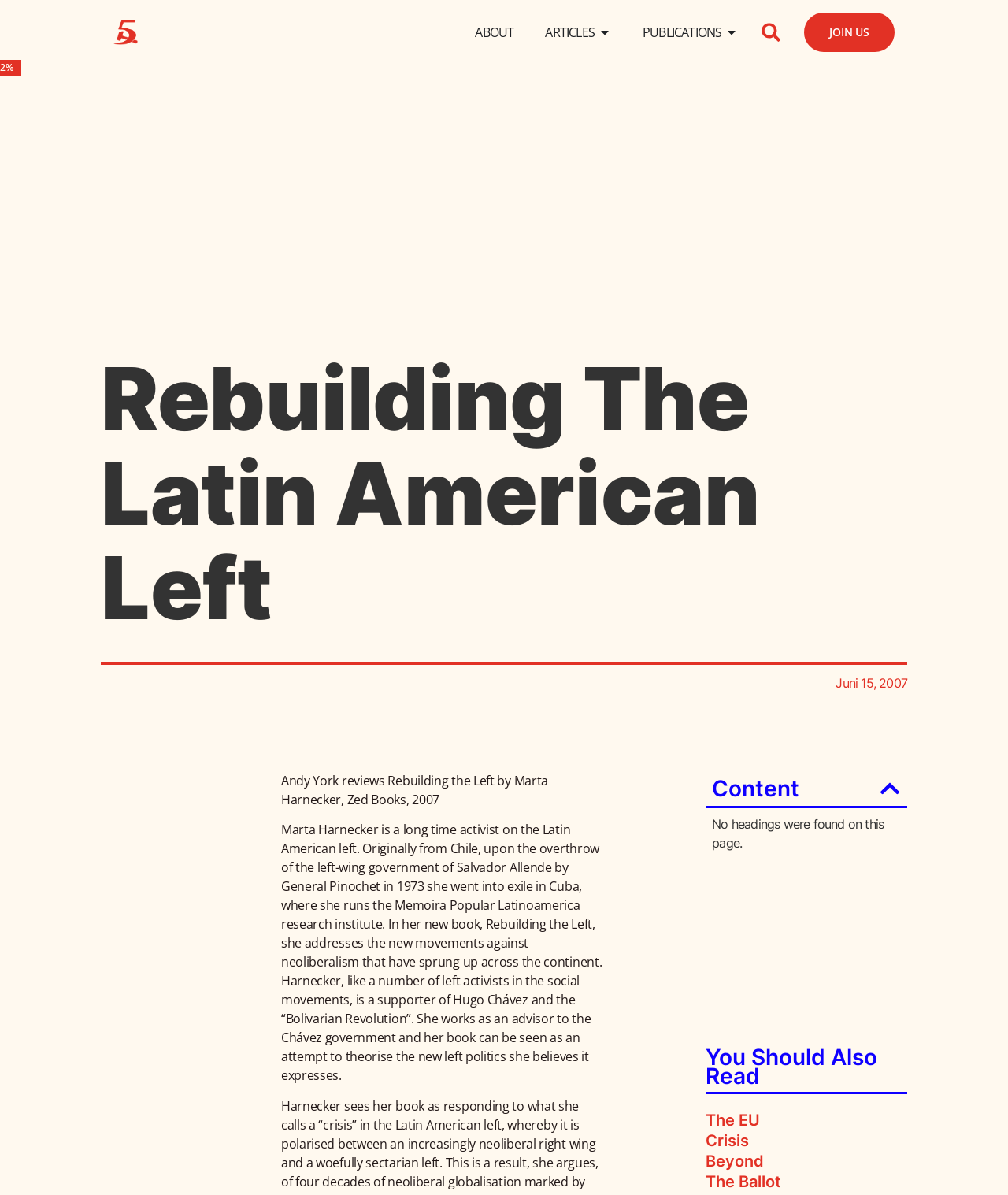Can you extract the primary headline text from the webpage?

Rebuilding The Latin American Left